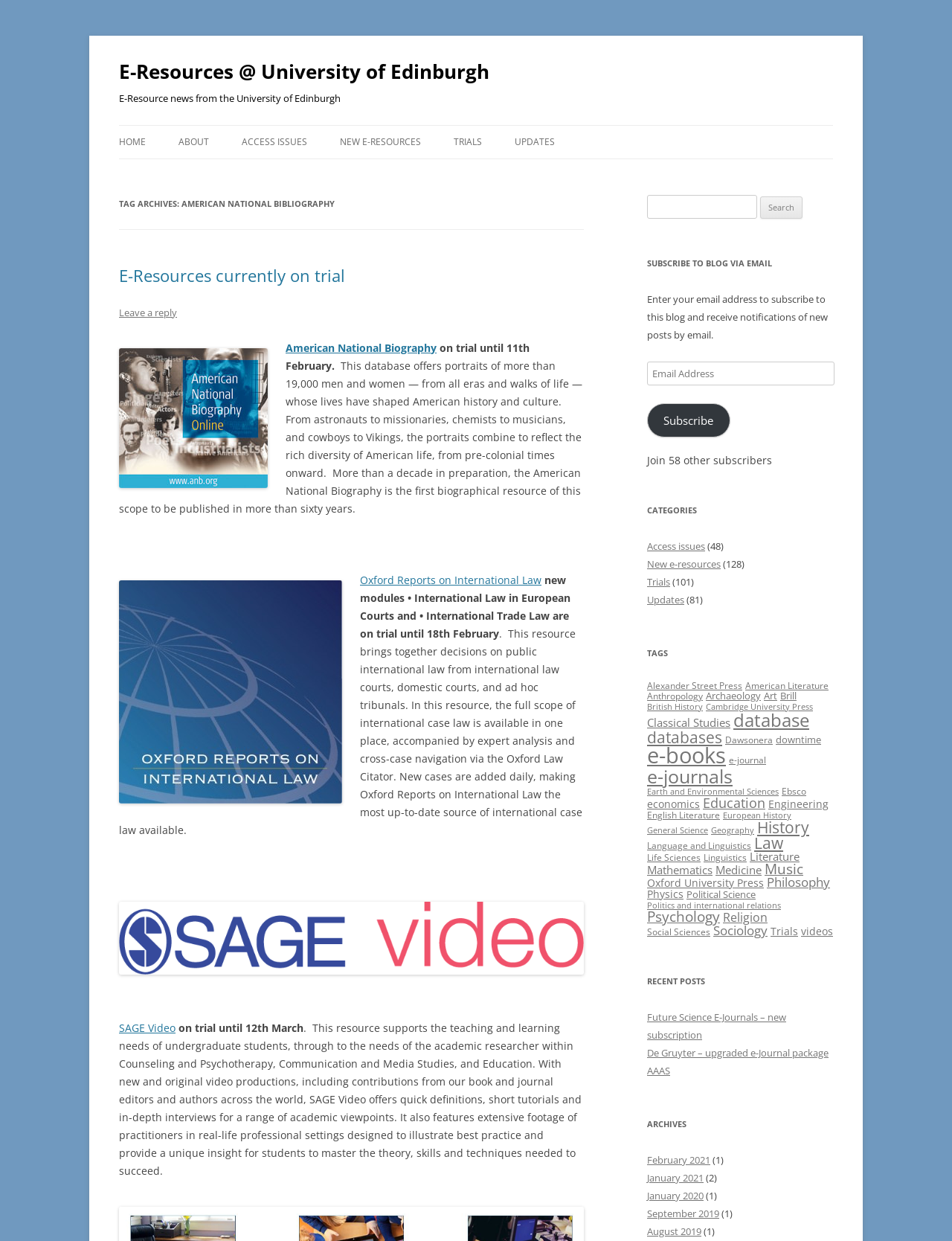Refer to the image and provide an in-depth answer to the question: 
What is the American National Biography?

The question asks for the description of the American National Biography. By analyzing the webpage, we can see that there is a section describing the American National Biography, which states that it 'offers portraits of more than 19,000 men and women — from all eras and walks of life — whose lives have shaped American history and culture.' This suggests that the American National Biography is a database of portraits of men and women who have contributed to American history and culture.